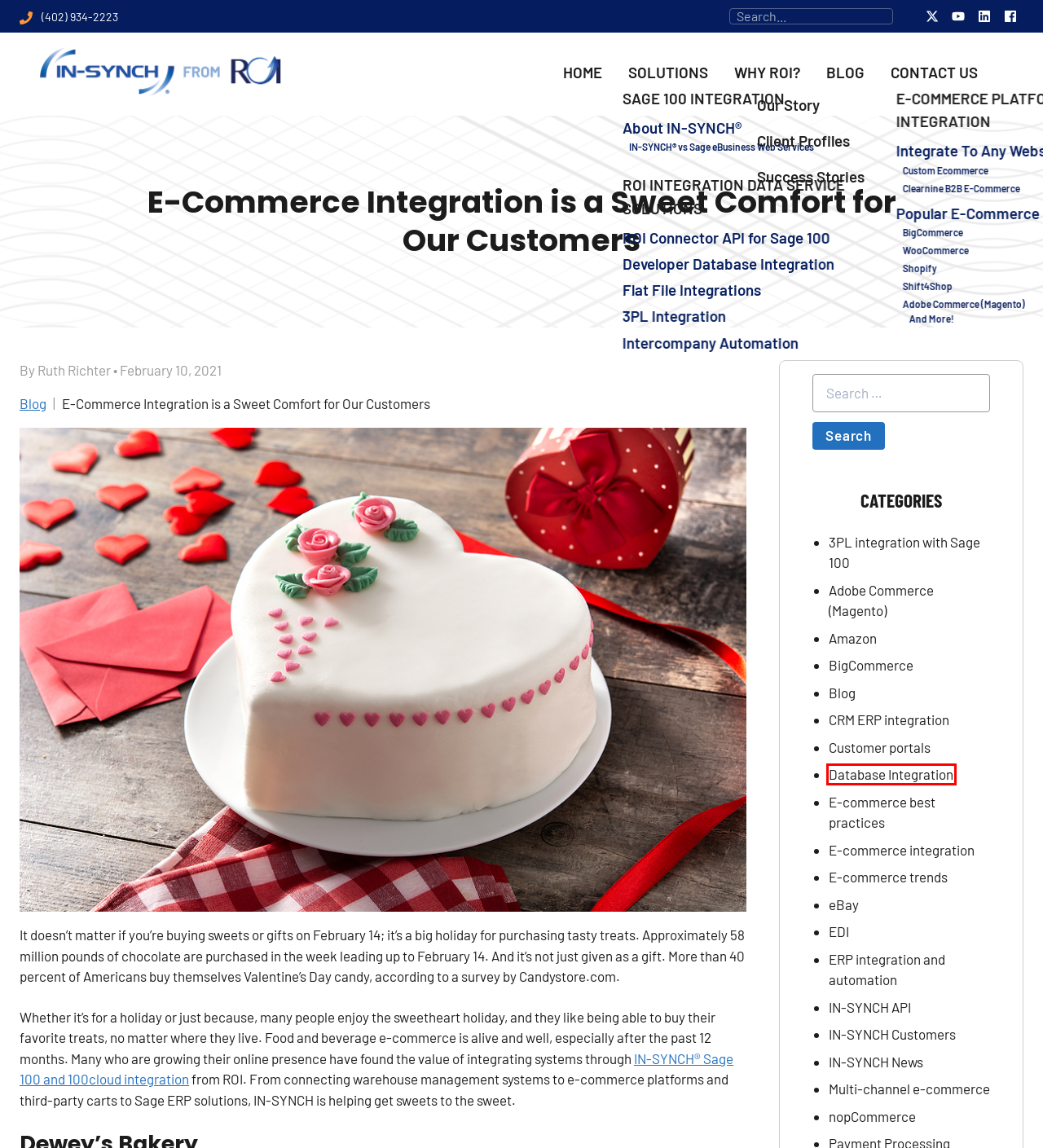Given a screenshot of a webpage with a red bounding box, please pick the webpage description that best fits the new webpage after clicking the element inside the bounding box. Here are the candidates:
A. E-commerce best practices
B. Multi-channel e-commerce
C. E-commerce integration
D. Database Integration
E. Blog
F. nopCommerce
G. Blogs
H. Adobe Commerce (Magento)

D